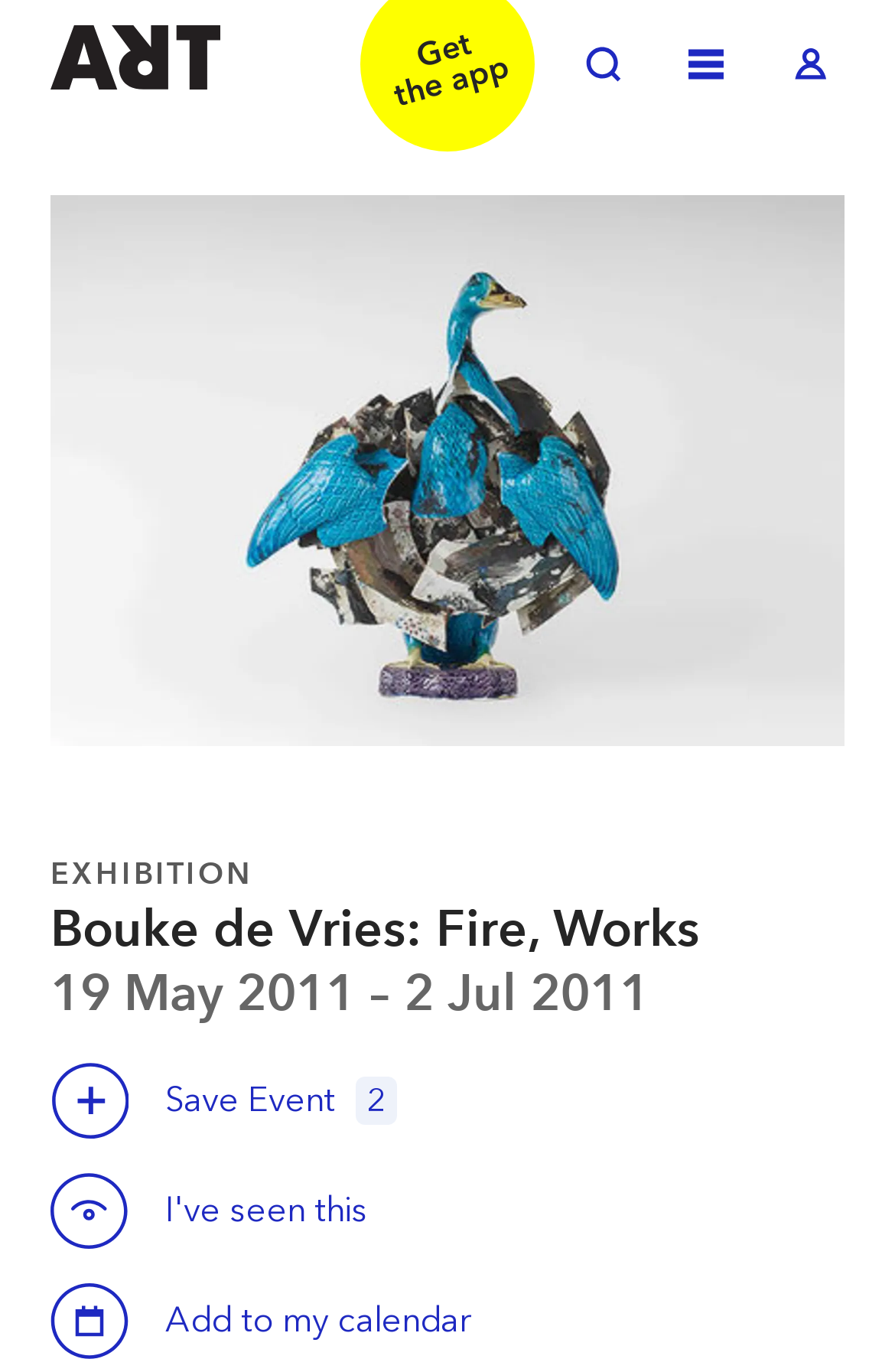Using the provided element description, identify the bounding box coordinates as (top-left x, top-left y, bottom-right x, bottom-right y). Ensure all values are between 0 and 1. Description: Toggle Log in

[0.867, 0.023, 0.944, 0.074]